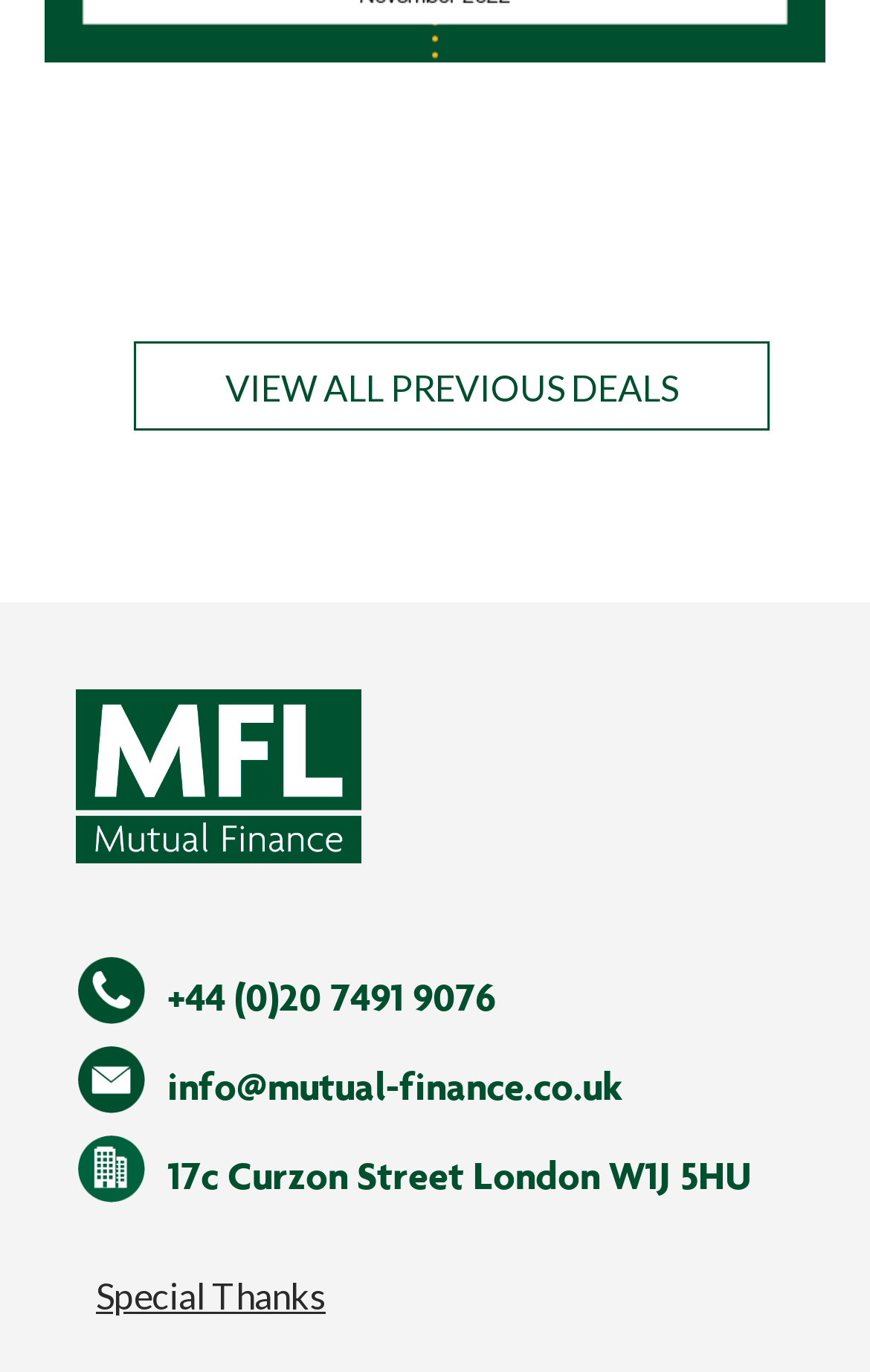Please respond to the question using a single word or phrase:
What is the email address on the webpage?

info@mutual-finance.co.uk